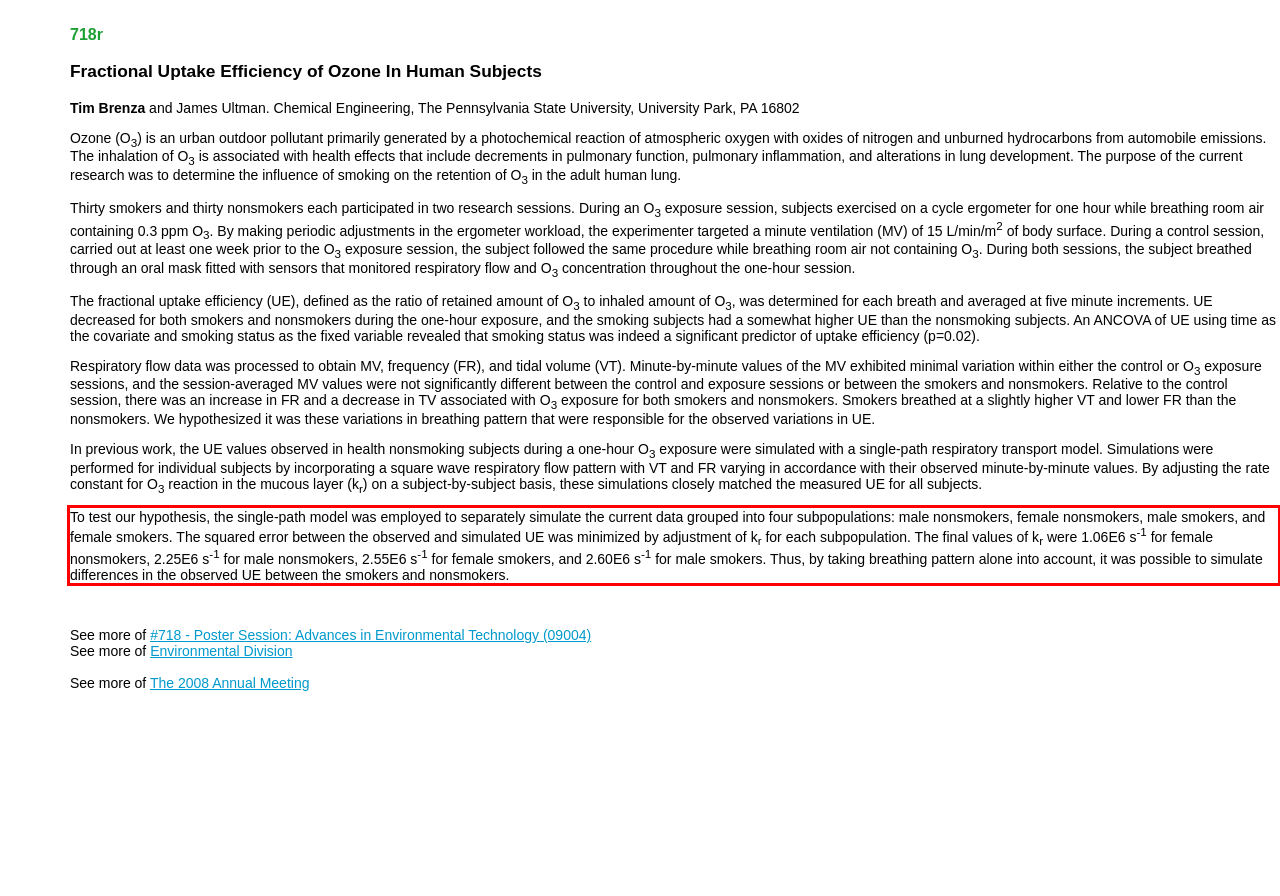Review the screenshot of the webpage and recognize the text inside the red rectangle bounding box. Provide the extracted text content.

To test our hypothesis, the single-path model was employed to separately simulate the current data grouped into four subpopulations: male nonsmokers, female nonsmokers, male smokers, and female smokers. The squared error between the observed and simulated UE was minimized by adjustment of kr for each subpopulation. The final values of kr were 1.06E6 s-1 for female nonsmokers, 2.25E6 s-1 for male nonsmokers, 2.55E6 s-1 for female smokers, and 2.60E6 s-1 for male smokers. Thus, by taking breathing pattern alone into account, it was possible to simulate differences in the observed UE between the smokers and nonsmokers.